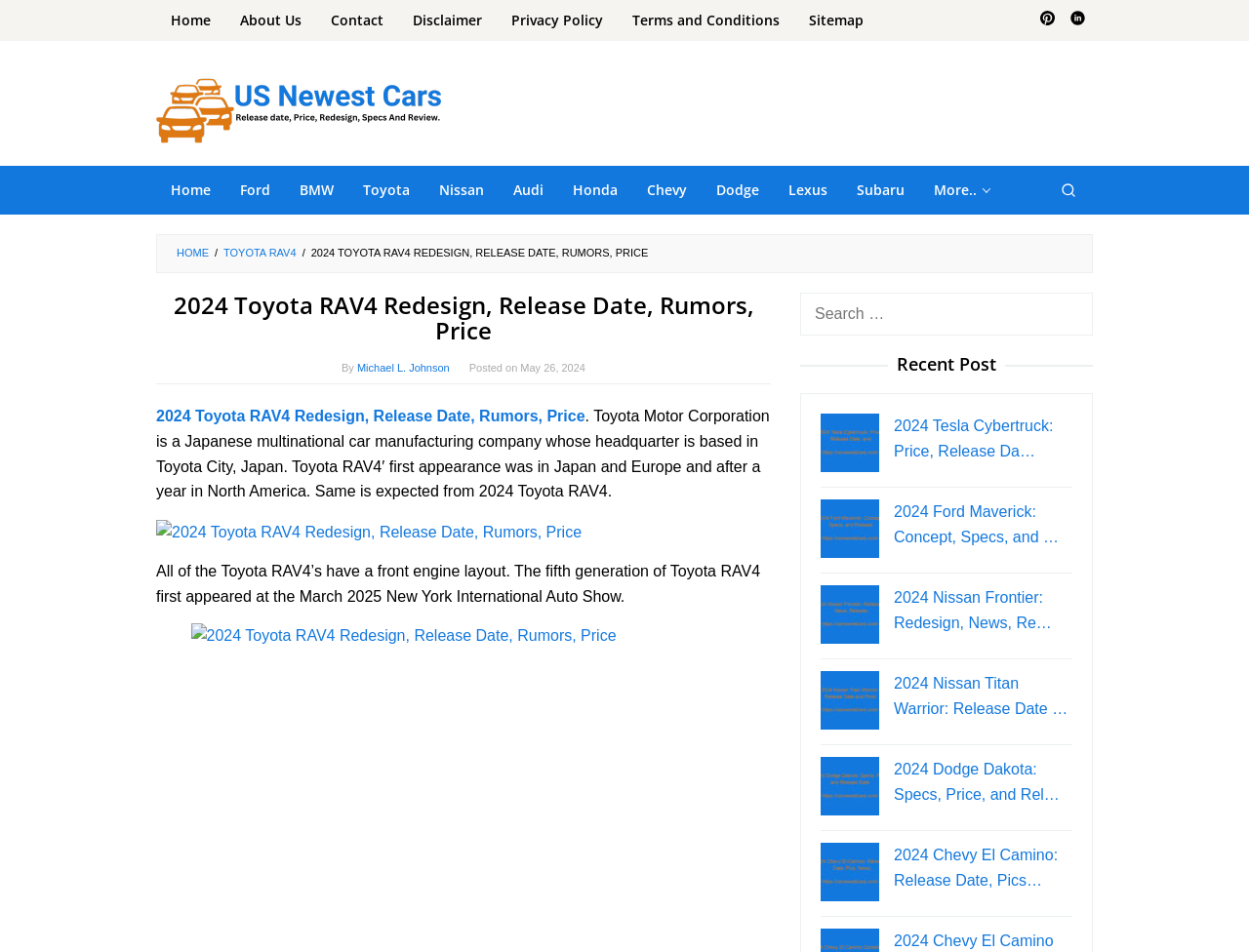Determine the coordinates of the bounding box that should be clicked to complete the instruction: "Click on the 'Home' link". The coordinates should be represented by four float numbers between 0 and 1: [left, top, right, bottom].

[0.125, 0.0, 0.18, 0.043]